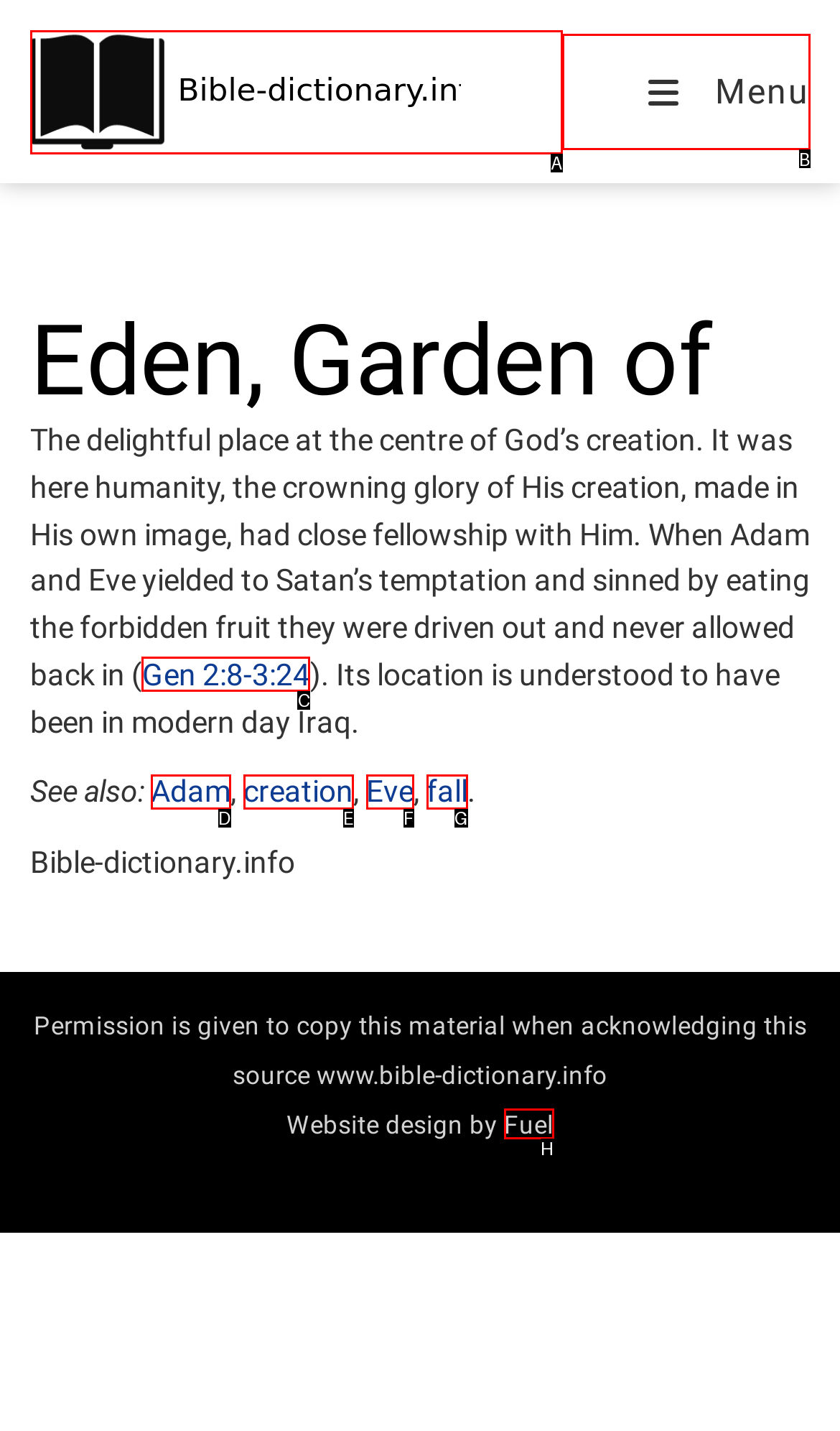Identify the letter of the UI element you need to select to accomplish the task: Follow the library on Facebook.
Respond with the option's letter from the given choices directly.

None